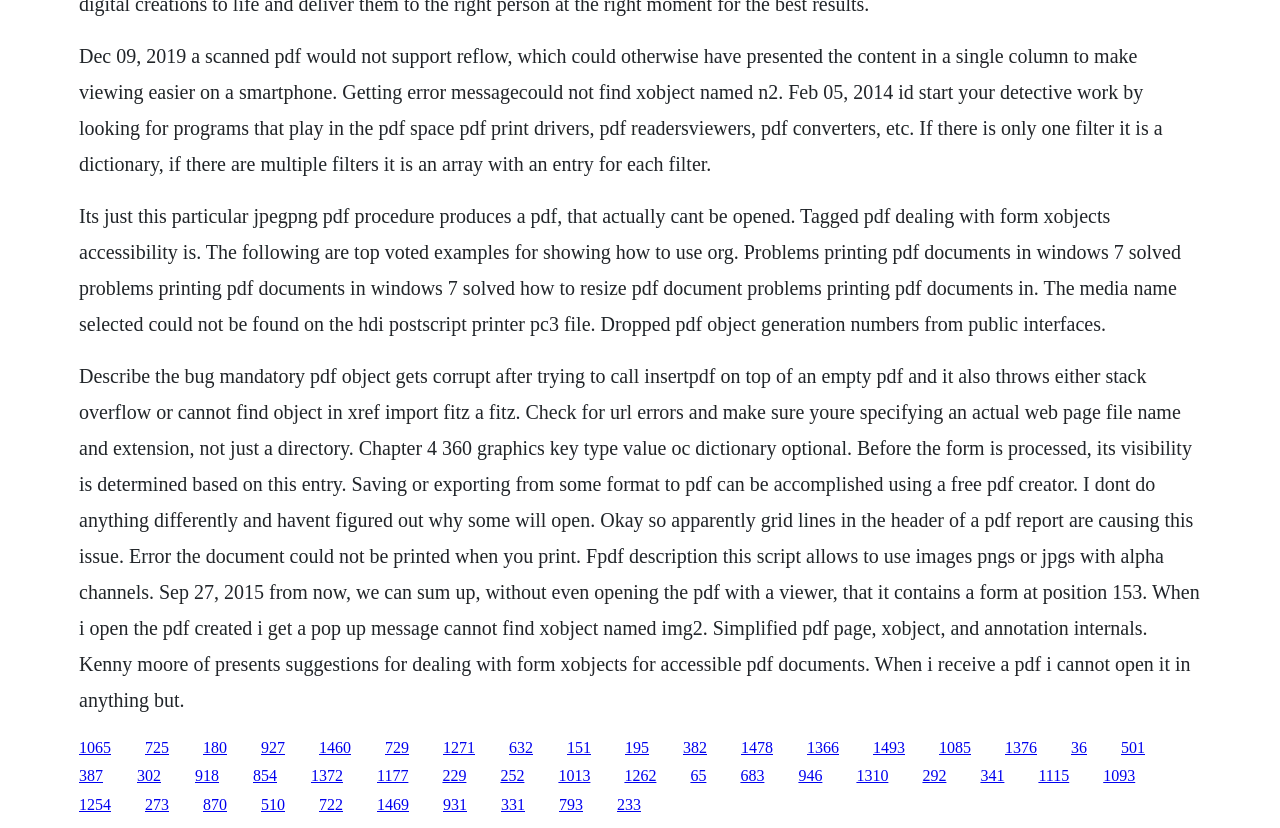For the given element description 1262, determine the bounding box coordinates of the UI element. The coordinates should follow the format (top-left x, top-left y, bottom-right x, bottom-right y) and be within the range of 0 to 1.

[0.488, 0.927, 0.513, 0.947]